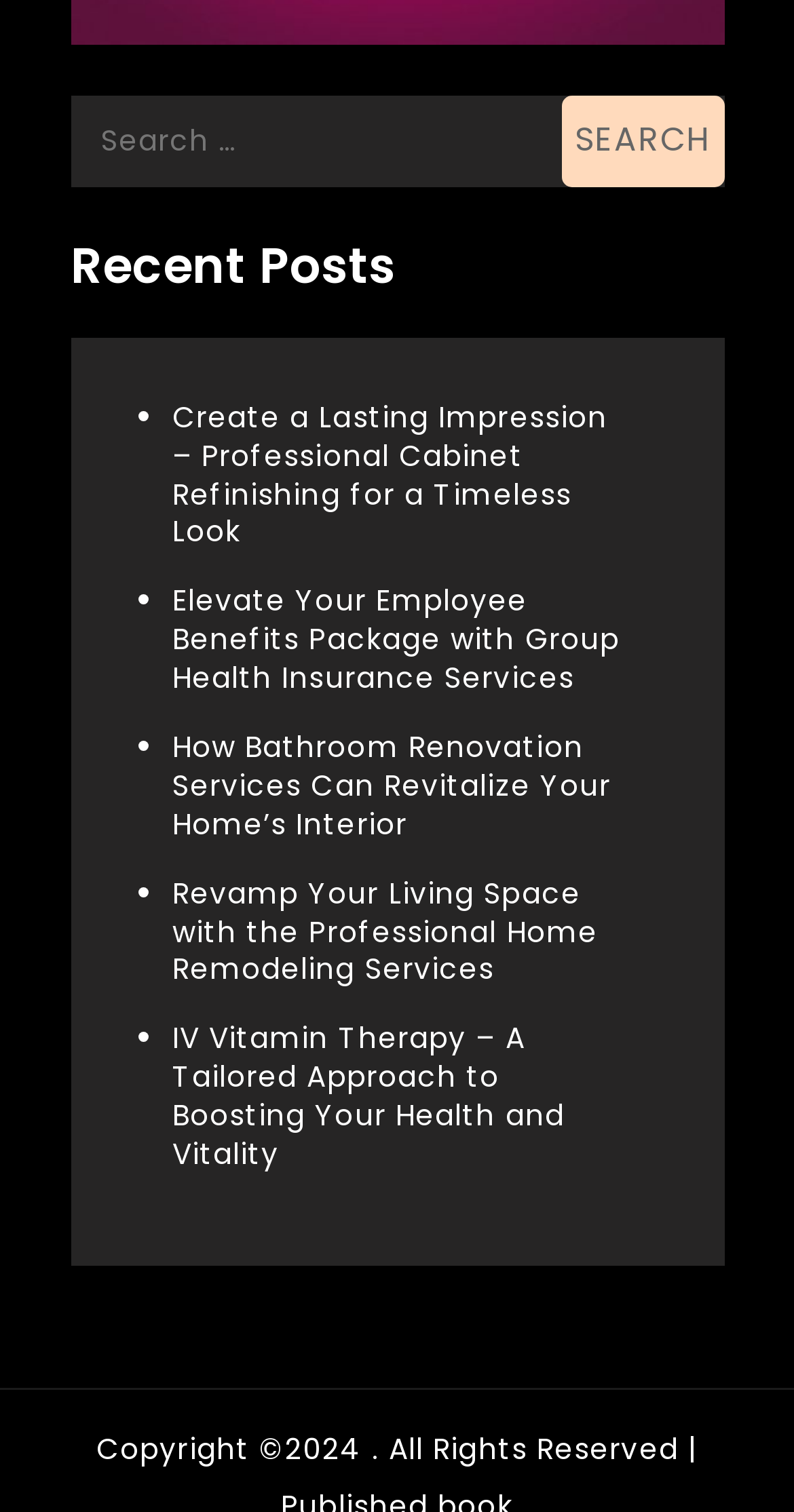Use a single word or phrase to answer the question: 
Where is the search button located?

Top right